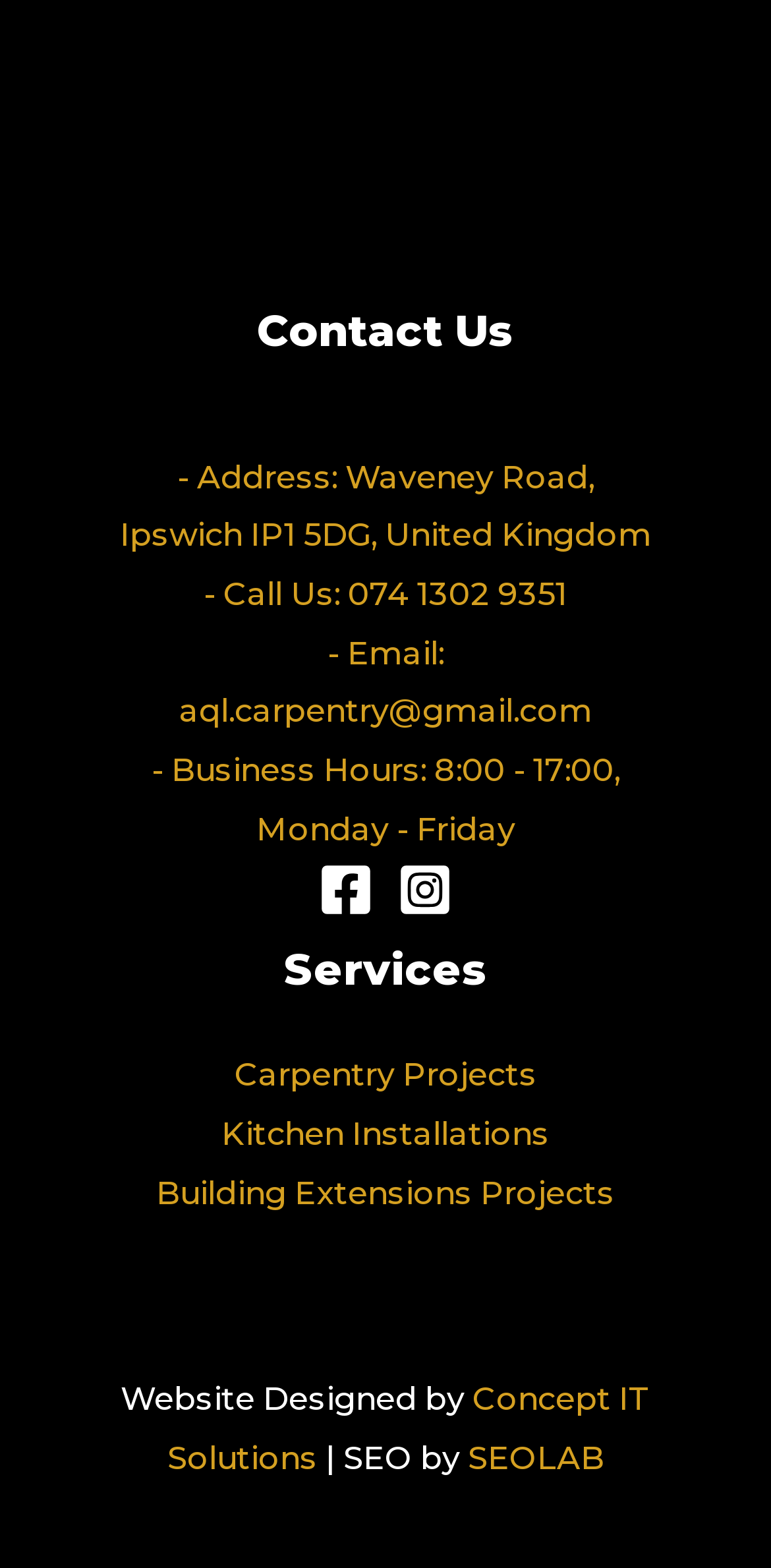Locate the bounding box coordinates of the element to click to perform the following action: 'Check our business hours'. The coordinates should be given as four float values between 0 and 1, in the form of [left, top, right, bottom].

[0.196, 0.479, 0.804, 0.541]